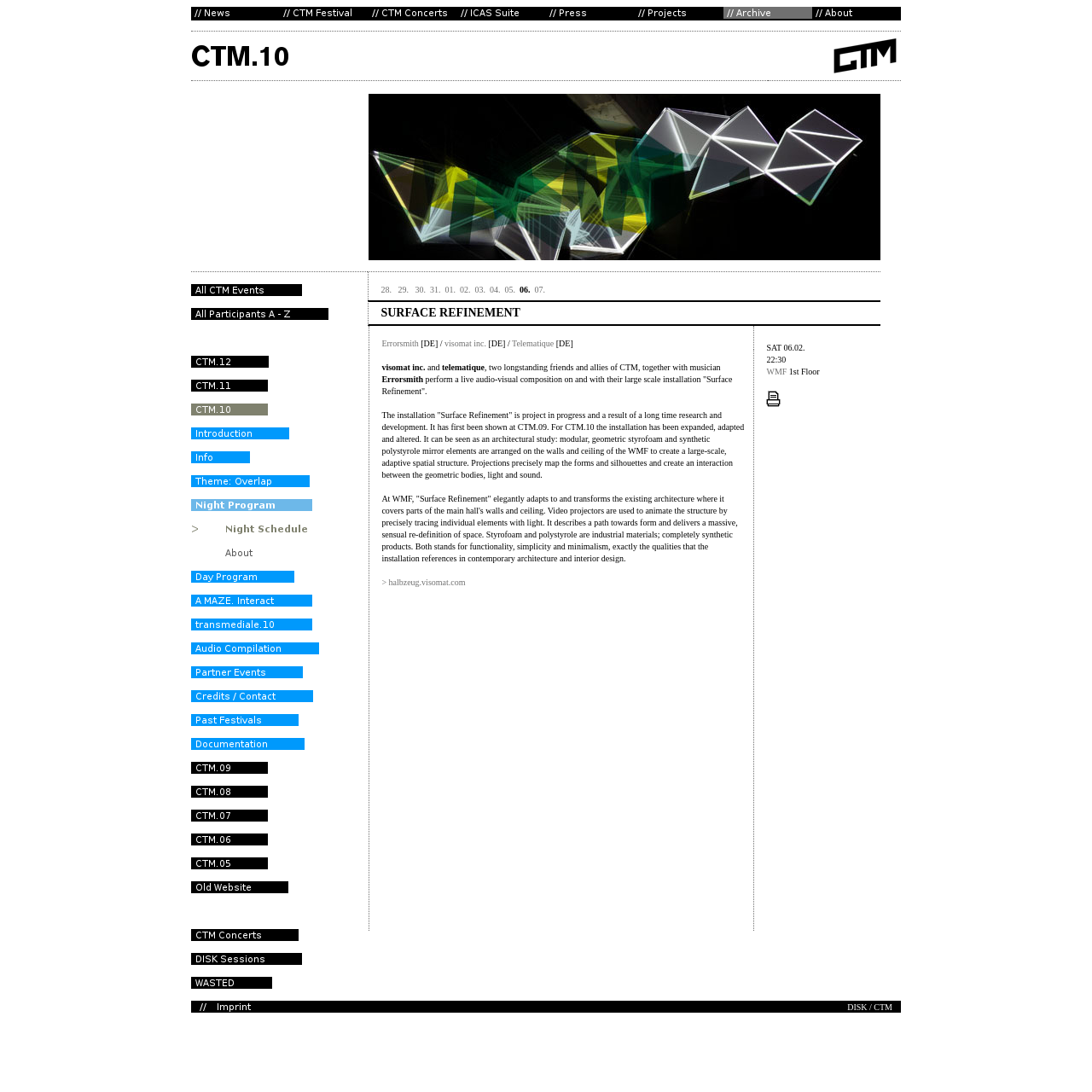Please give a one-word or short phrase response to the following question: 
What is the name of the installation?

Surface Refinement